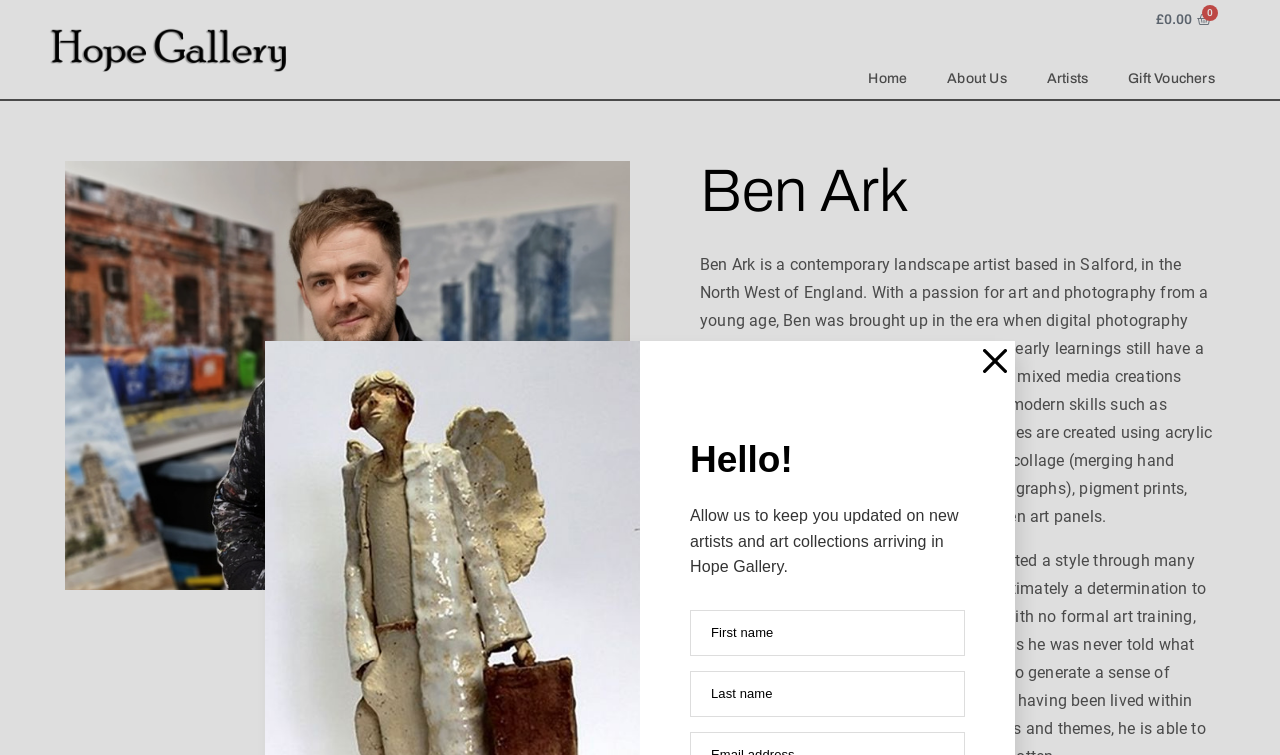Generate a thorough explanation of the webpage's elements.

The webpage is about Ben Ark, a contemporary landscape artist, and his association with Hope Gallery. At the top left corner, there is a Hope Gallery logo, which is an image linked to the gallery's homepage. On the top right side, there is a navigation menu with links to "Home", "About Us", "Artists", and "Gift Vouchers". Next to the navigation menu, there is a link to the shopping basket, which currently has a value of £0.00 and 0 items.

Below the navigation menu, there is a prominent heading that reads "Ben Ark". Underneath the heading, there is a paragraph of text that describes Ben Ark's background, artistic style, and techniques. The text is quite lengthy and provides detailed information about the artist.

Further down the page, there is a section with a greeting "Hello!" and an invitation to allow the gallery to keep the visitor updated on new artists and art collections. Below this section, there is a form with two text boxes to input first and last names, and a button to submit the information.

On the right side of the form, there is a small image, which appears to be a decorative element or an icon. Overall, the webpage has a clean layout, with a focus on providing information about Ben Ark and his association with Hope Gallery.